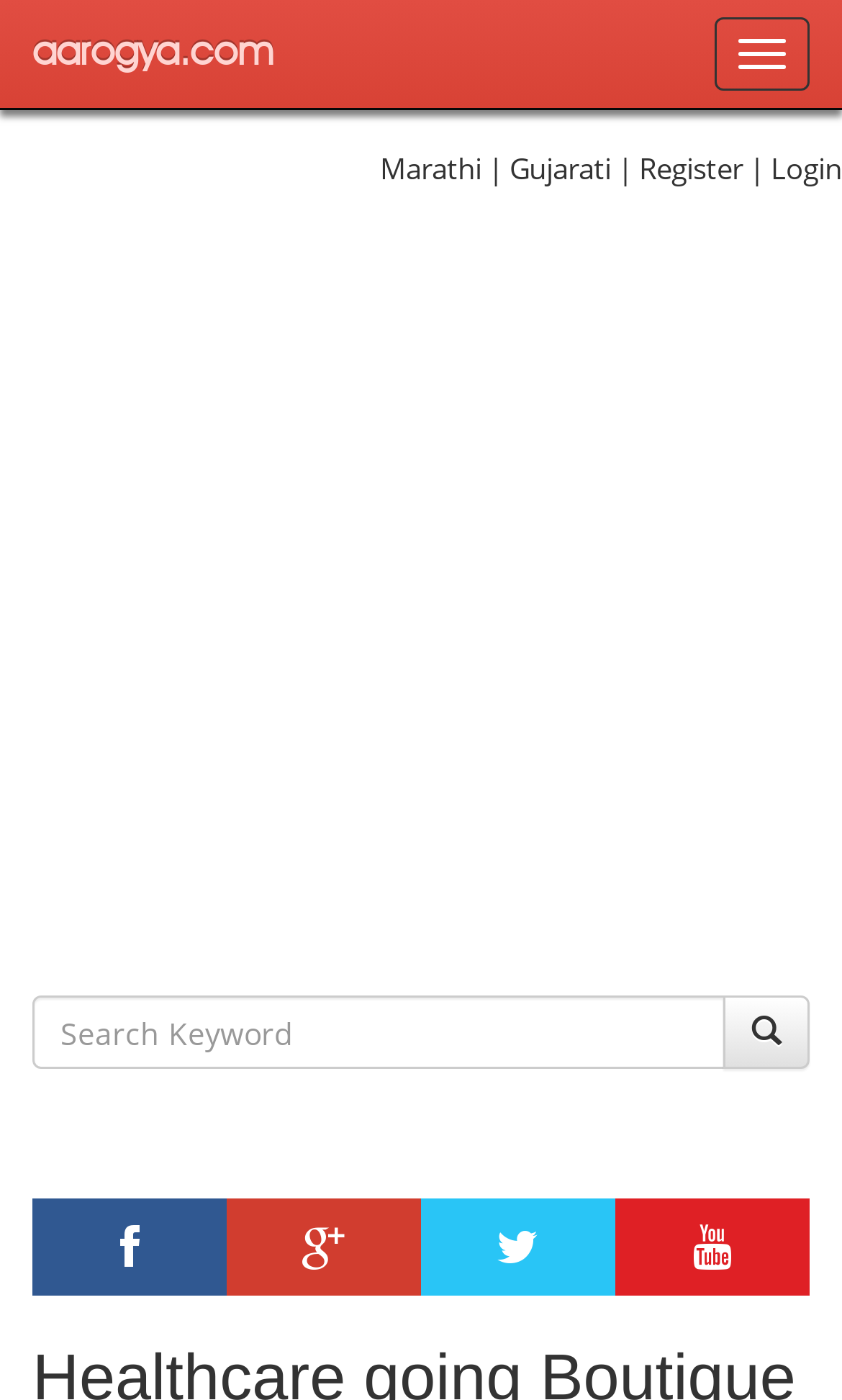Indicate the bounding box coordinates of the clickable region to achieve the following instruction: "Toggle navigation."

[0.849, 0.012, 0.962, 0.065]